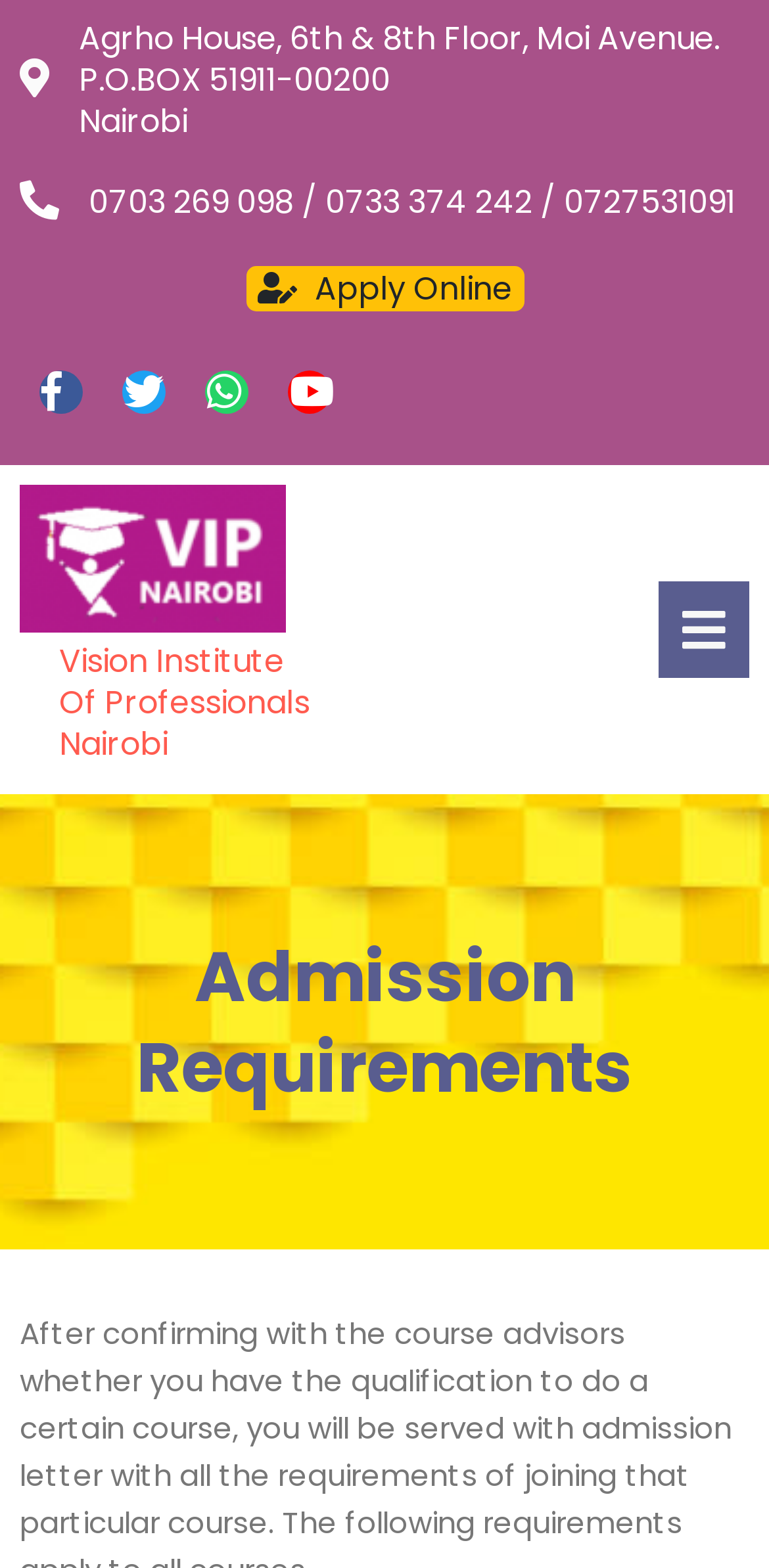Please find the bounding box for the UI element described by: "Apply Online".

[0.319, 0.17, 0.681, 0.199]